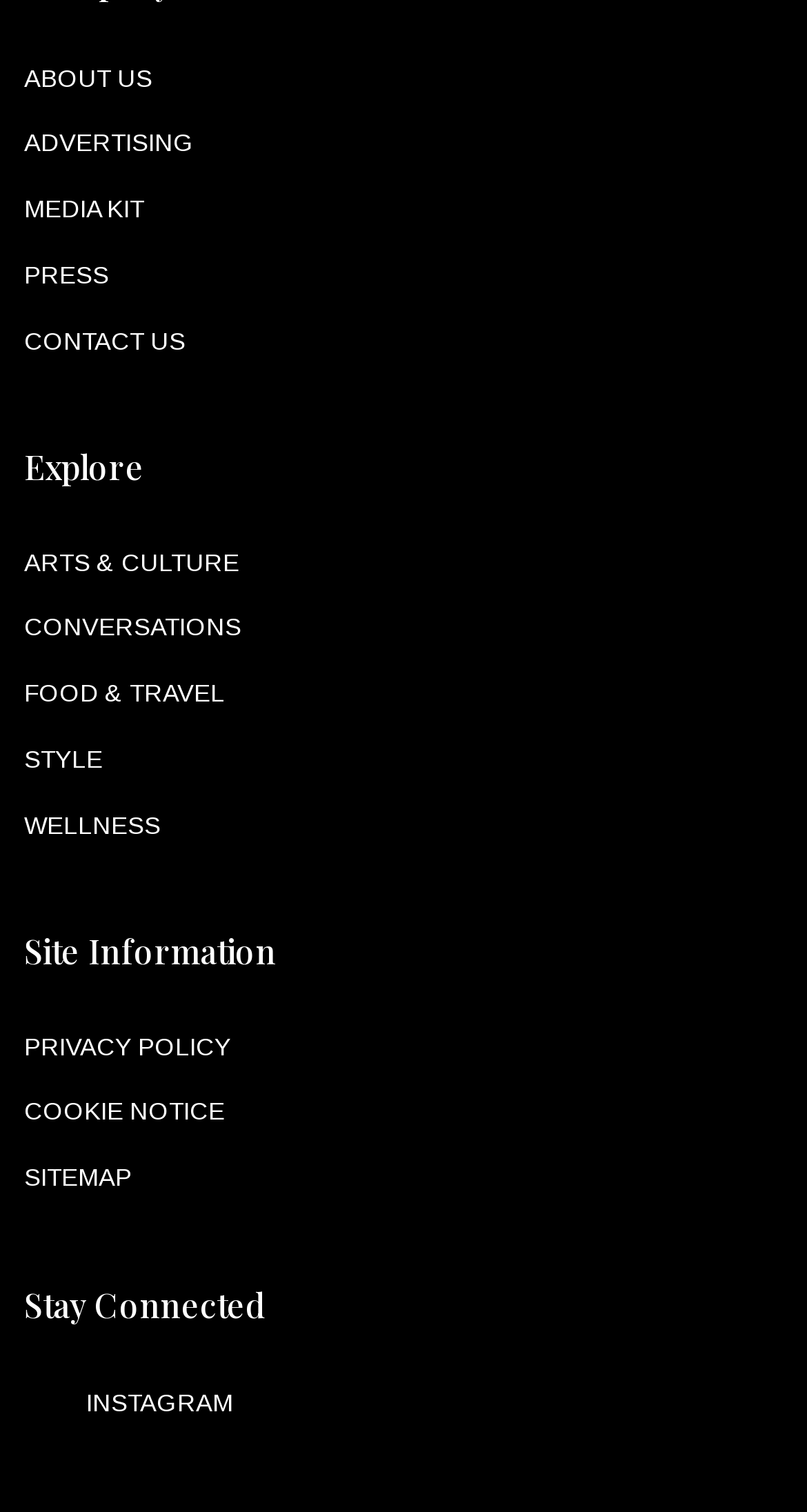Please specify the bounding box coordinates of the clickable region necessary for completing the following instruction: "explore ARTS & CULTURE". The coordinates must consist of four float numbers between 0 and 1, i.e., [left, top, right, bottom].

[0.03, 0.362, 0.297, 0.381]